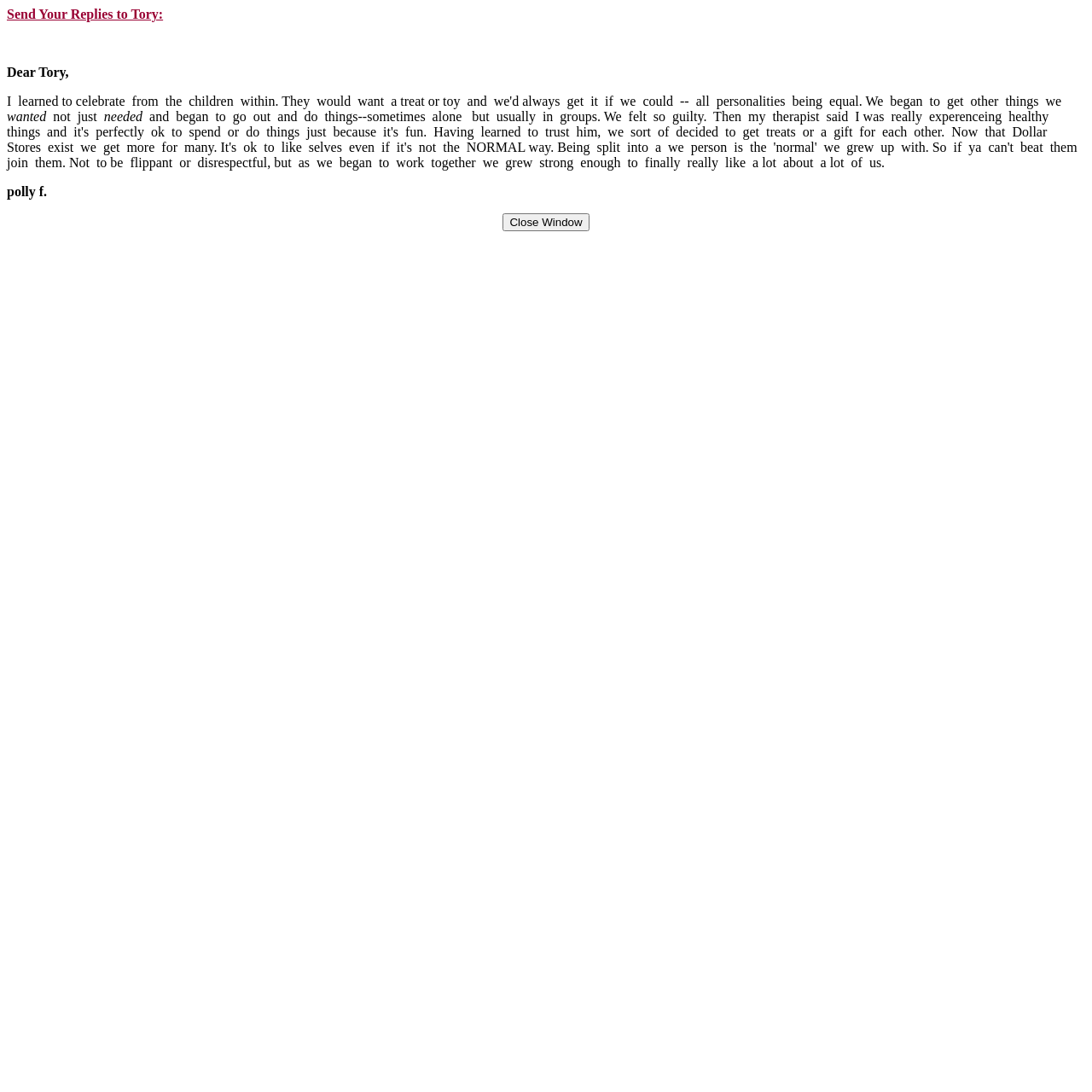Give a one-word or short phrase answer to this question: 
What is the action that can be performed on the window?

Close